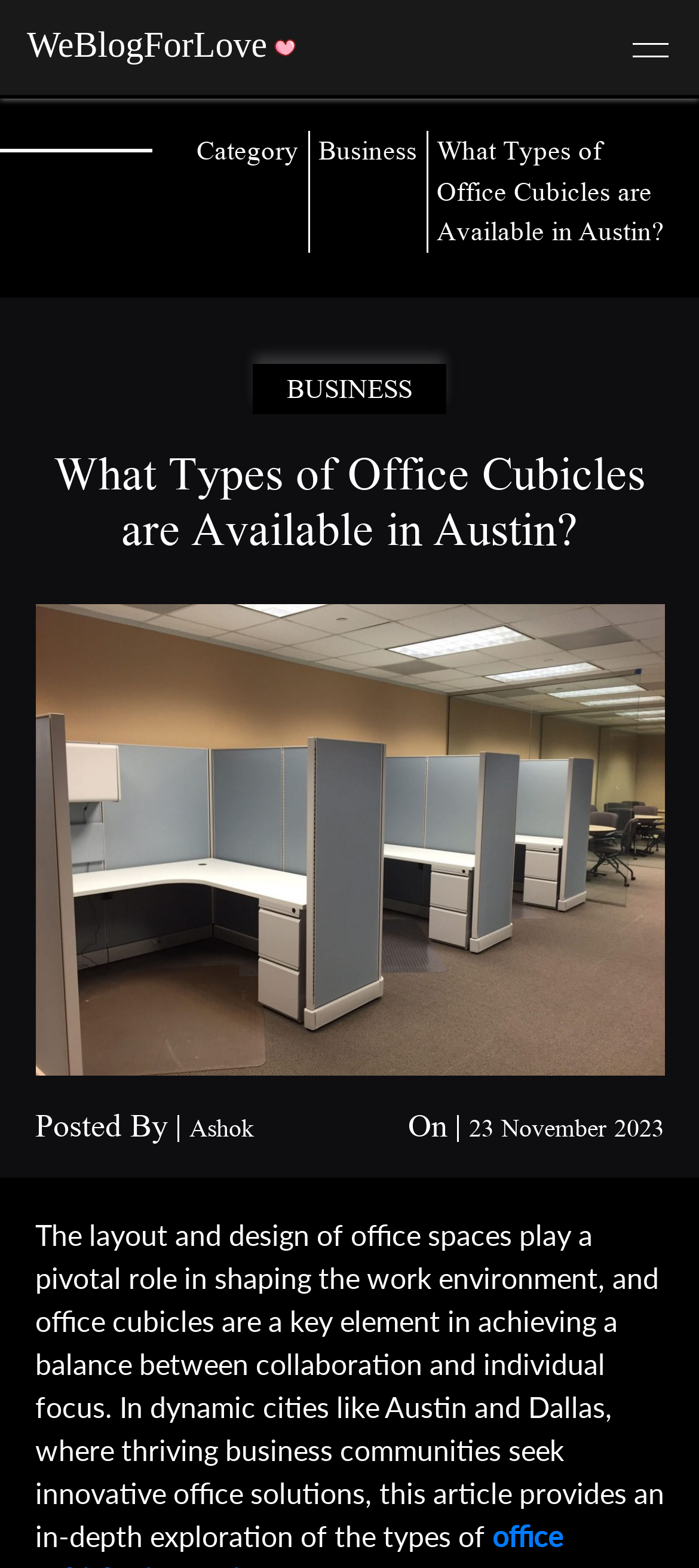What is the date of the article?
Relying on the image, give a concise answer in one word or a brief phrase.

23 November 2023